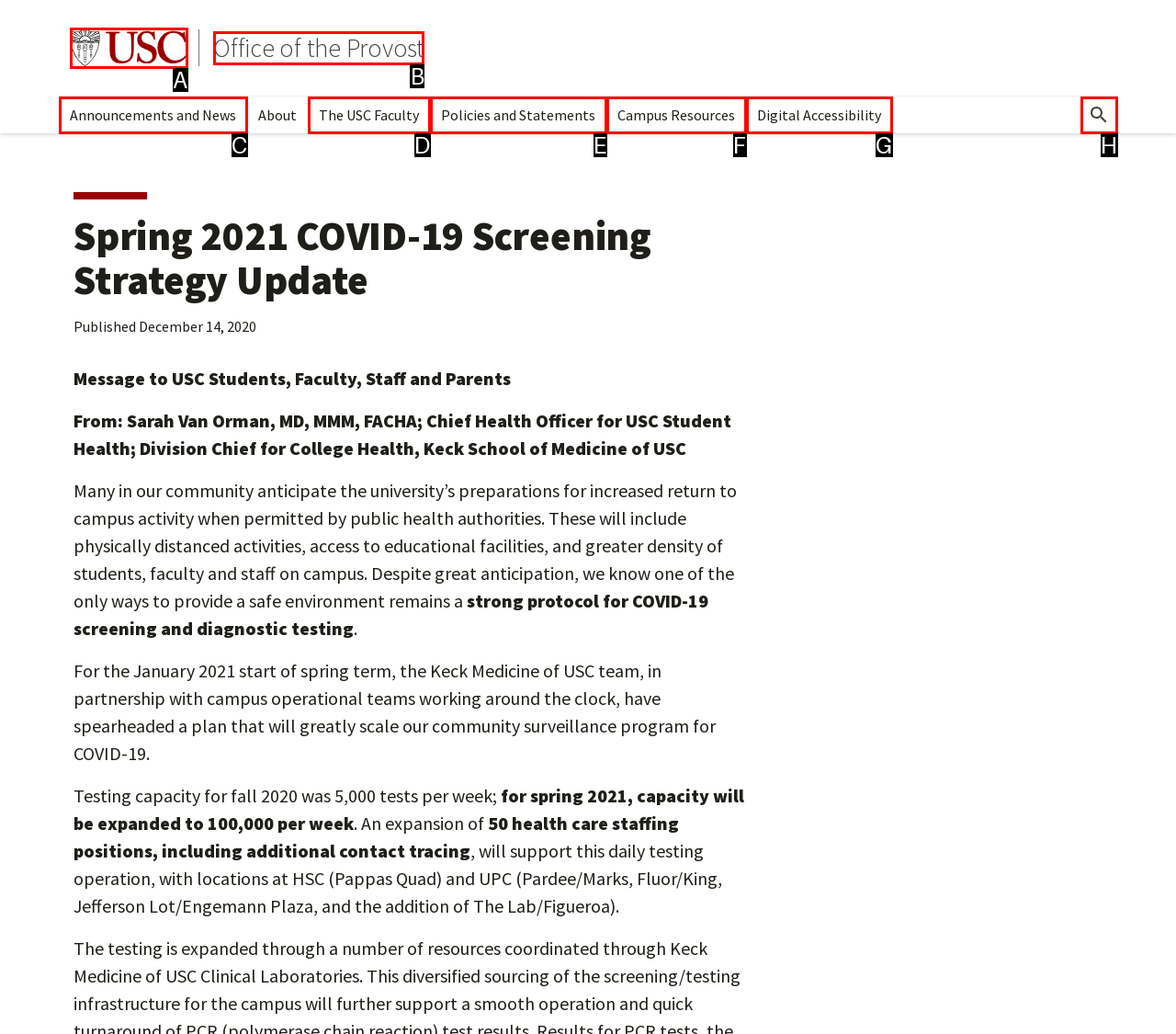Given the description: Policies and Statements, identify the HTML element that corresponds to it. Respond with the letter of the correct option.

E